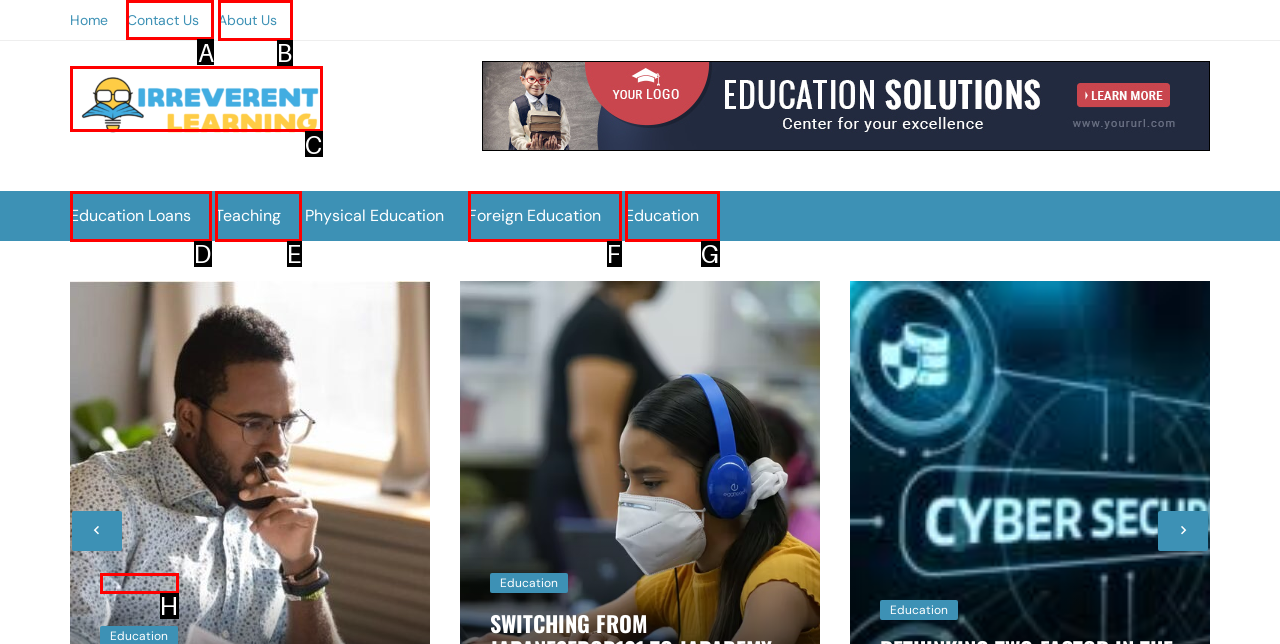To perform the task "contact us", which UI element's letter should you select? Provide the letter directly.

A